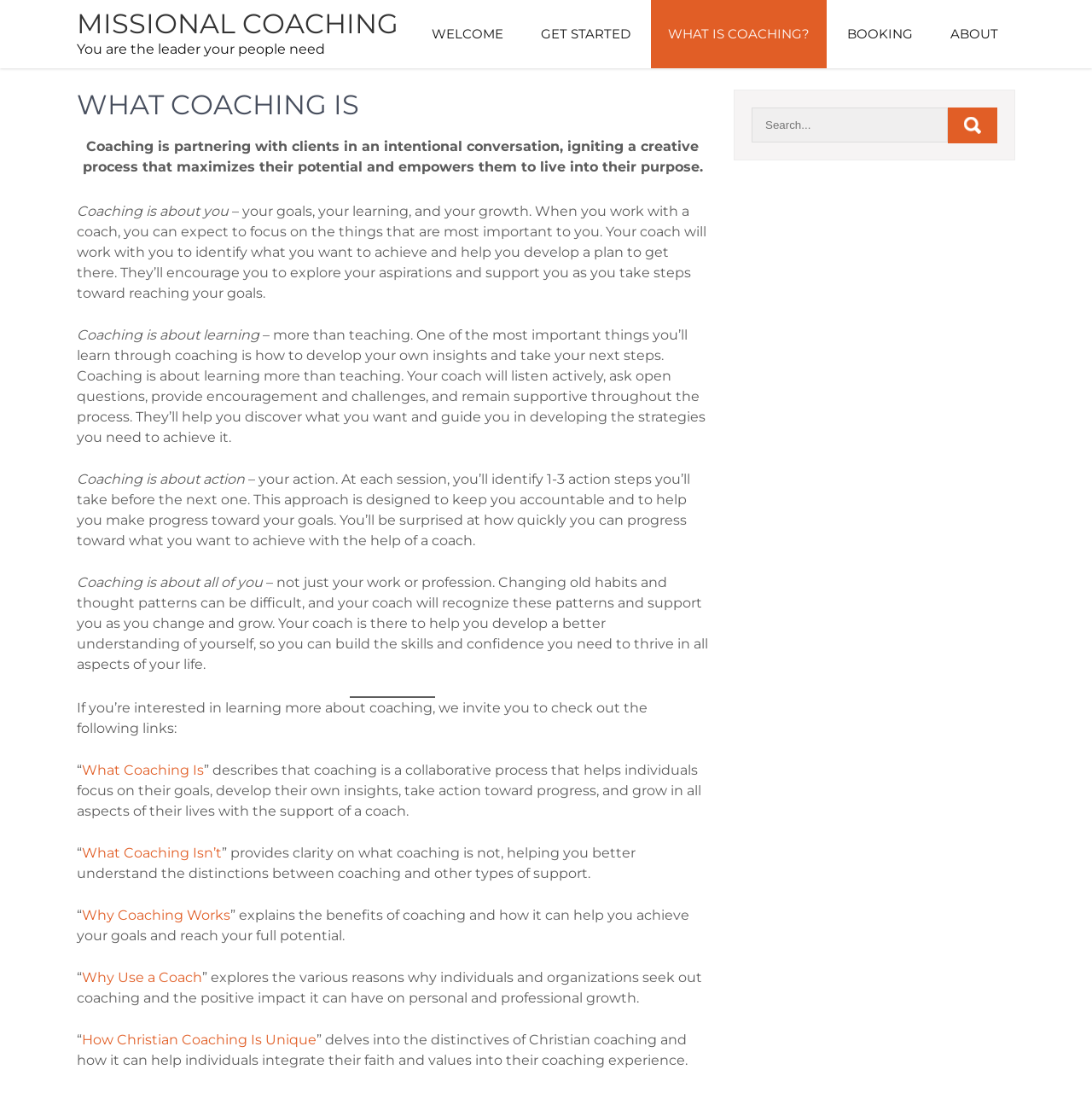Please look at the image and answer the question with a detailed explanation: What is the role of a coach?

Based on the webpage content, a coach works with clients to identify what they want to achieve, develops a plan to get there, encourages them to explore their aspirations, and supports them as they take steps toward reaching their goals.